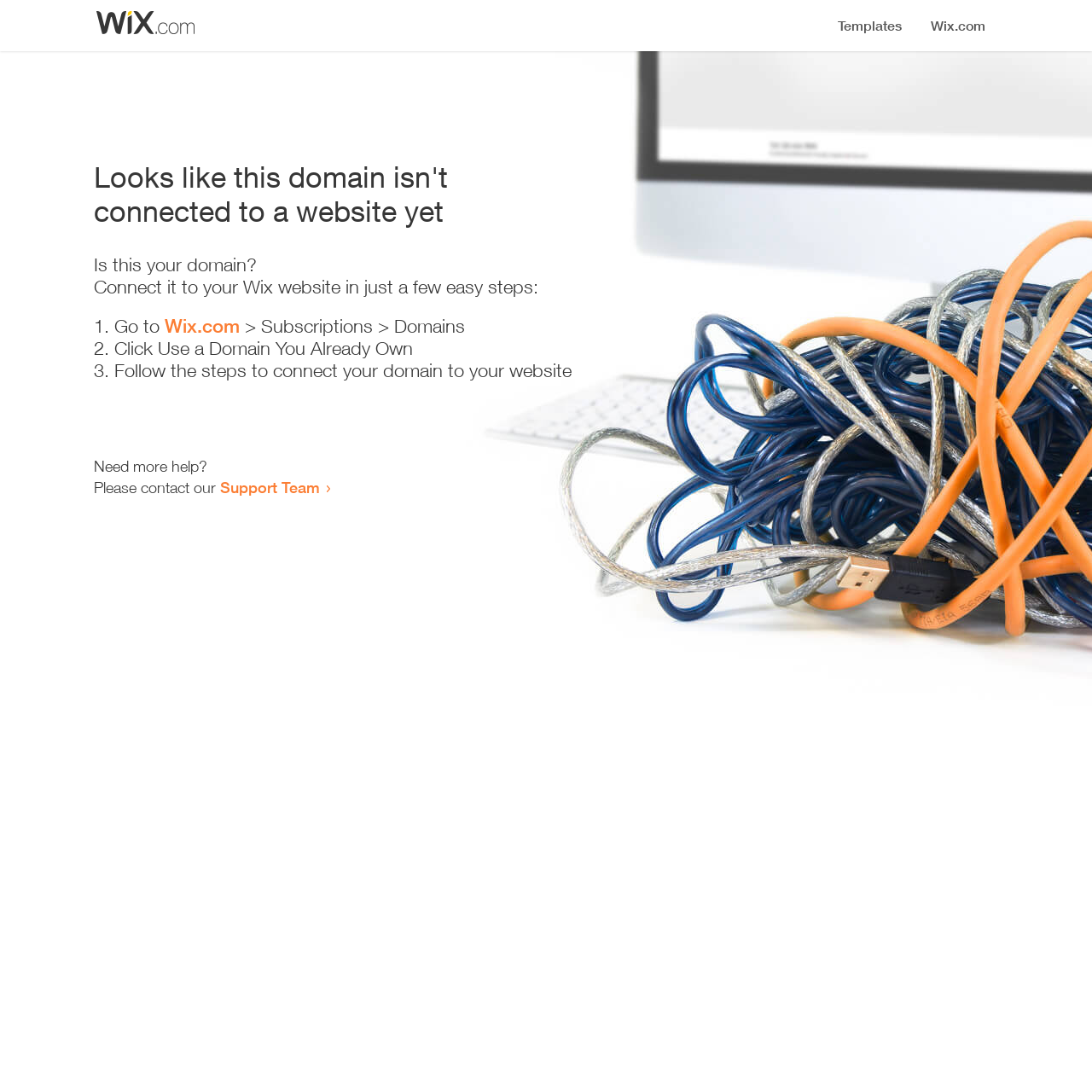Please provide a short answer using a single word or phrase for the question:
What is the purpose of the webpage?

Connect domain to website